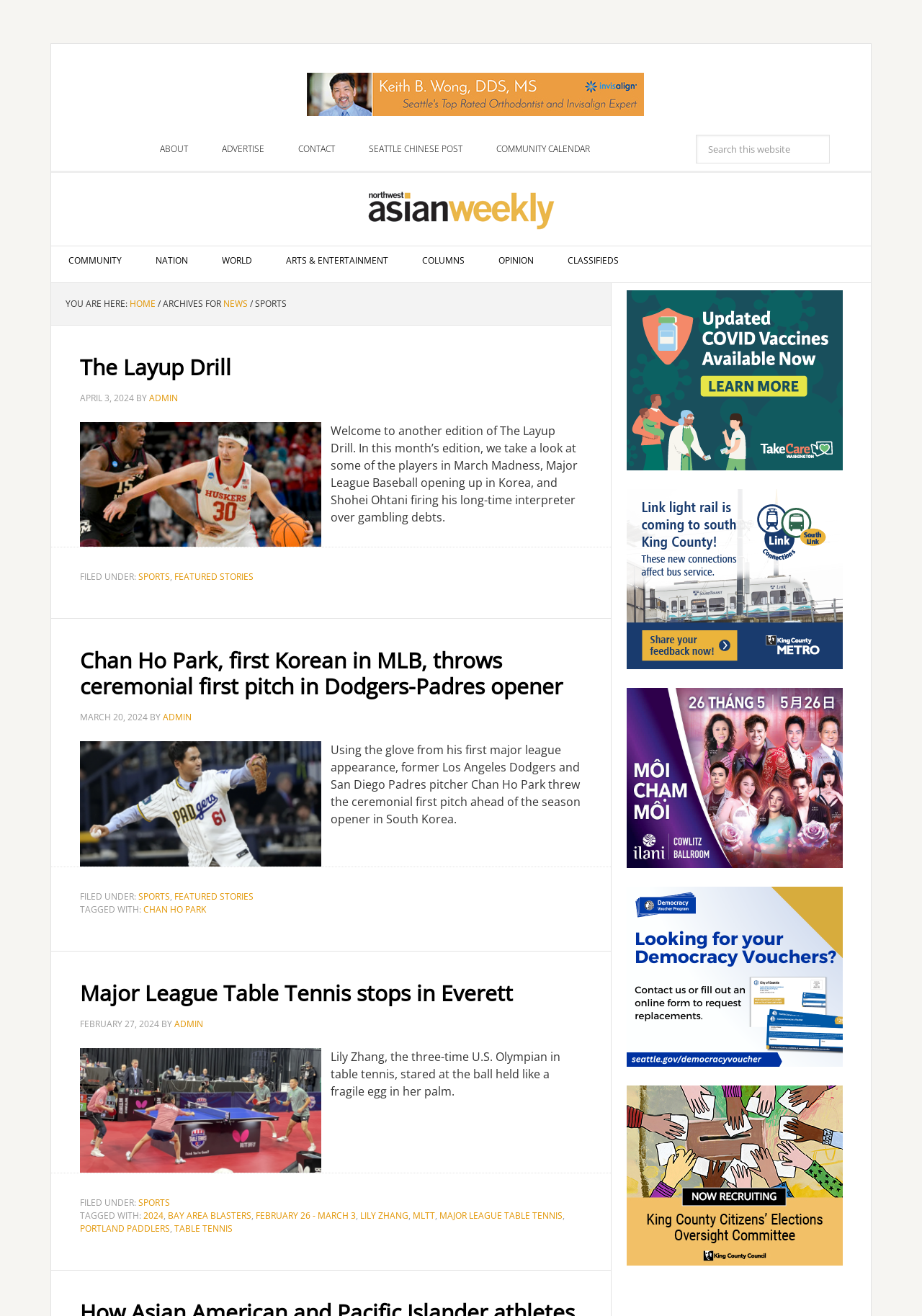Find the bounding box coordinates of the clickable area that will achieve the following instruction: "View COMMUNITY page".

[0.055, 0.187, 0.151, 0.209]